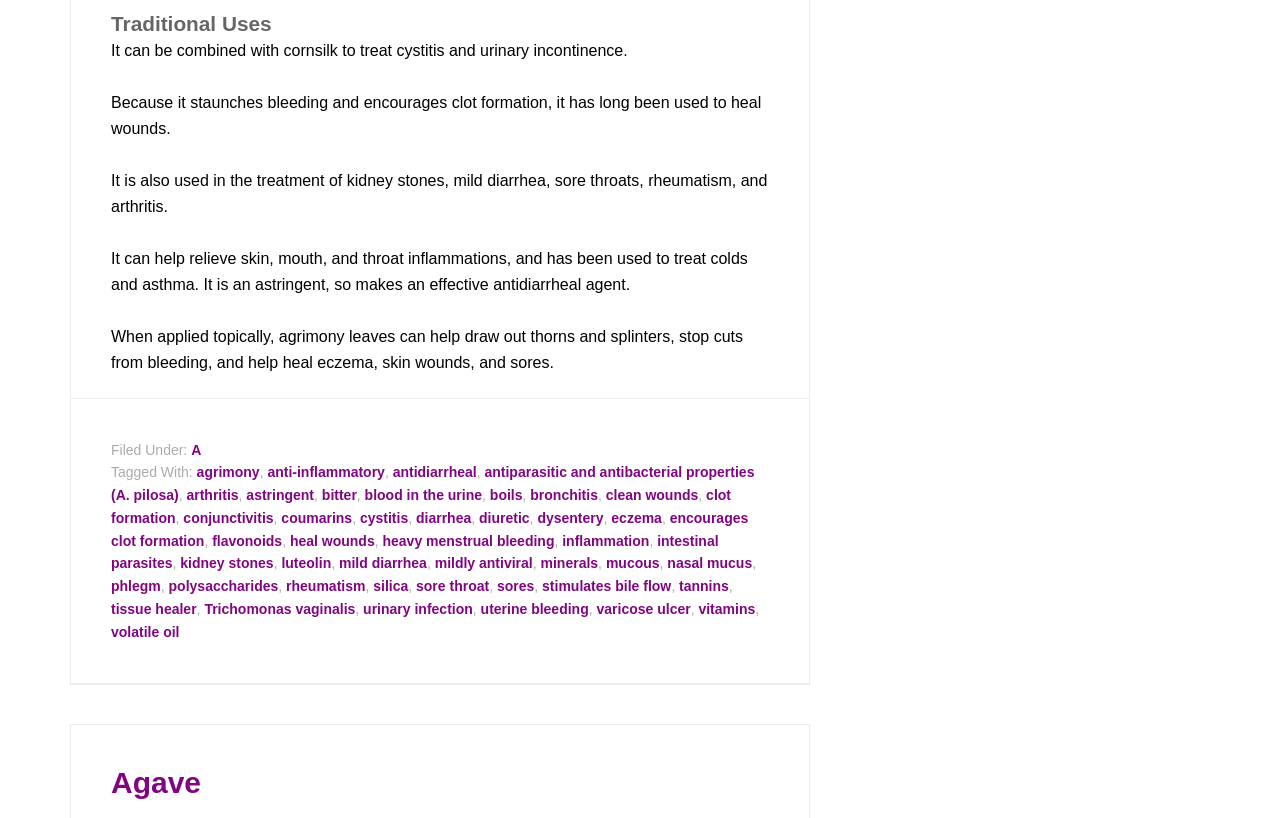Please specify the bounding box coordinates of the element that should be clicked to execute the given instruction: 'Click on the link 'arthritis''. Ensure the coordinates are four float numbers between 0 and 1, expressed as [left, top, right, bottom].

[0.146, 0.595, 0.186, 0.615]